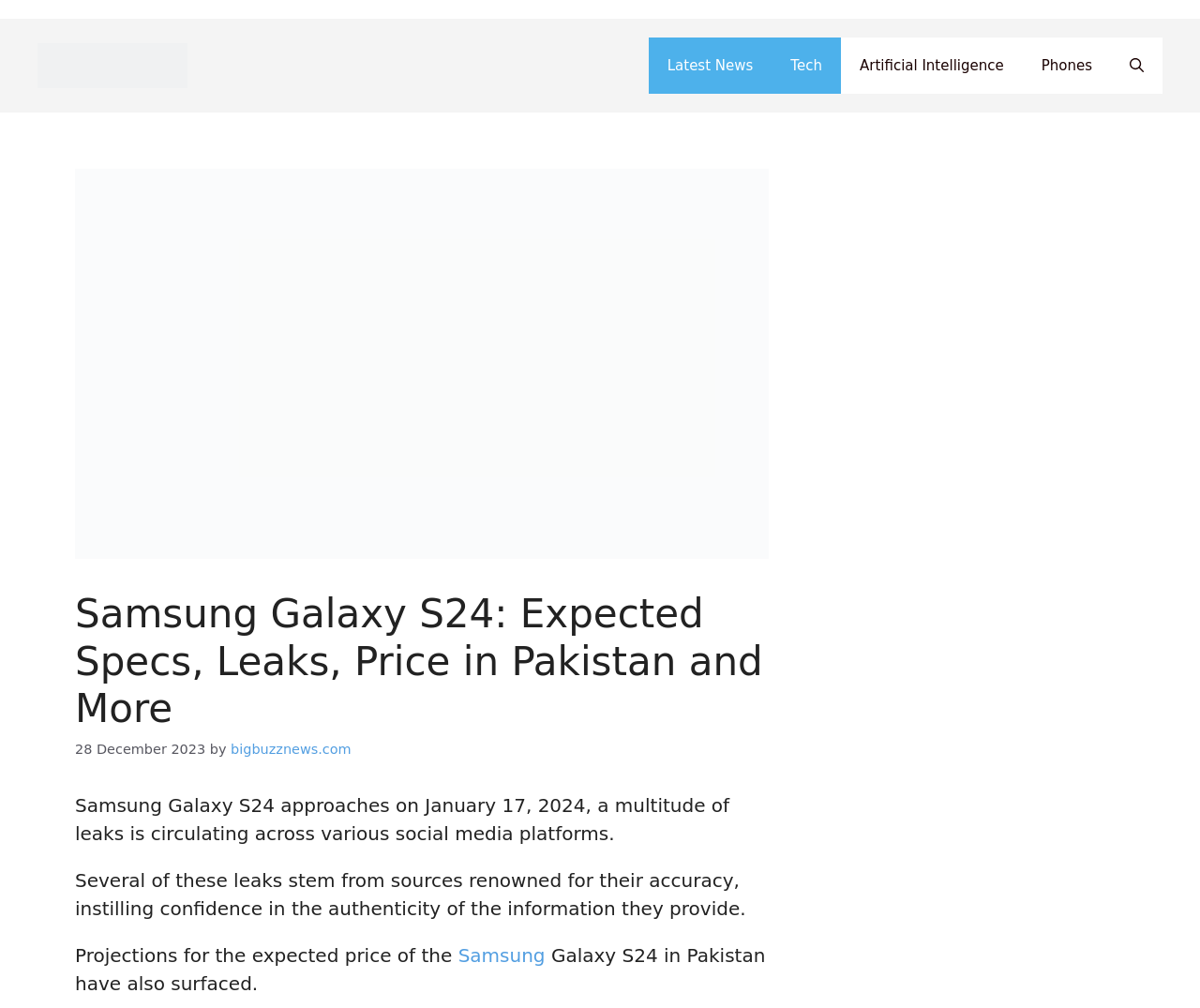What is the expected release date of Samsung Galaxy S24?
Analyze the screenshot and provide a detailed answer to the question.

The answer can be found in the second heading of the webpage, which states 'Samsung Galaxy S24 approaches on January 17, 2024, a multitude of leaks is circulating across various social media platforms.'